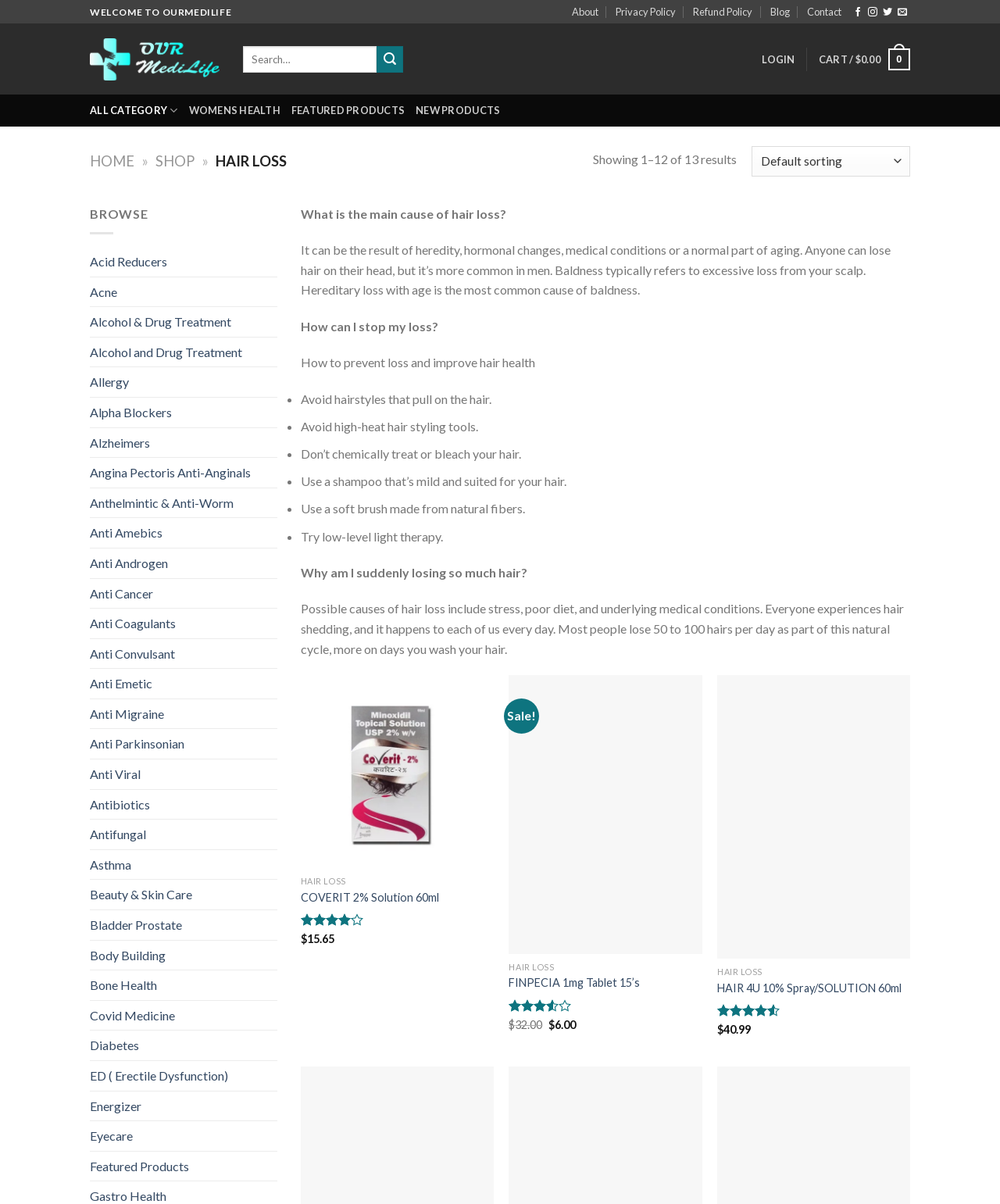How can I prevent hair loss?
Answer with a single word or phrase by referring to the visual content.

Avoid hairstyles that pull on the hair, etc.